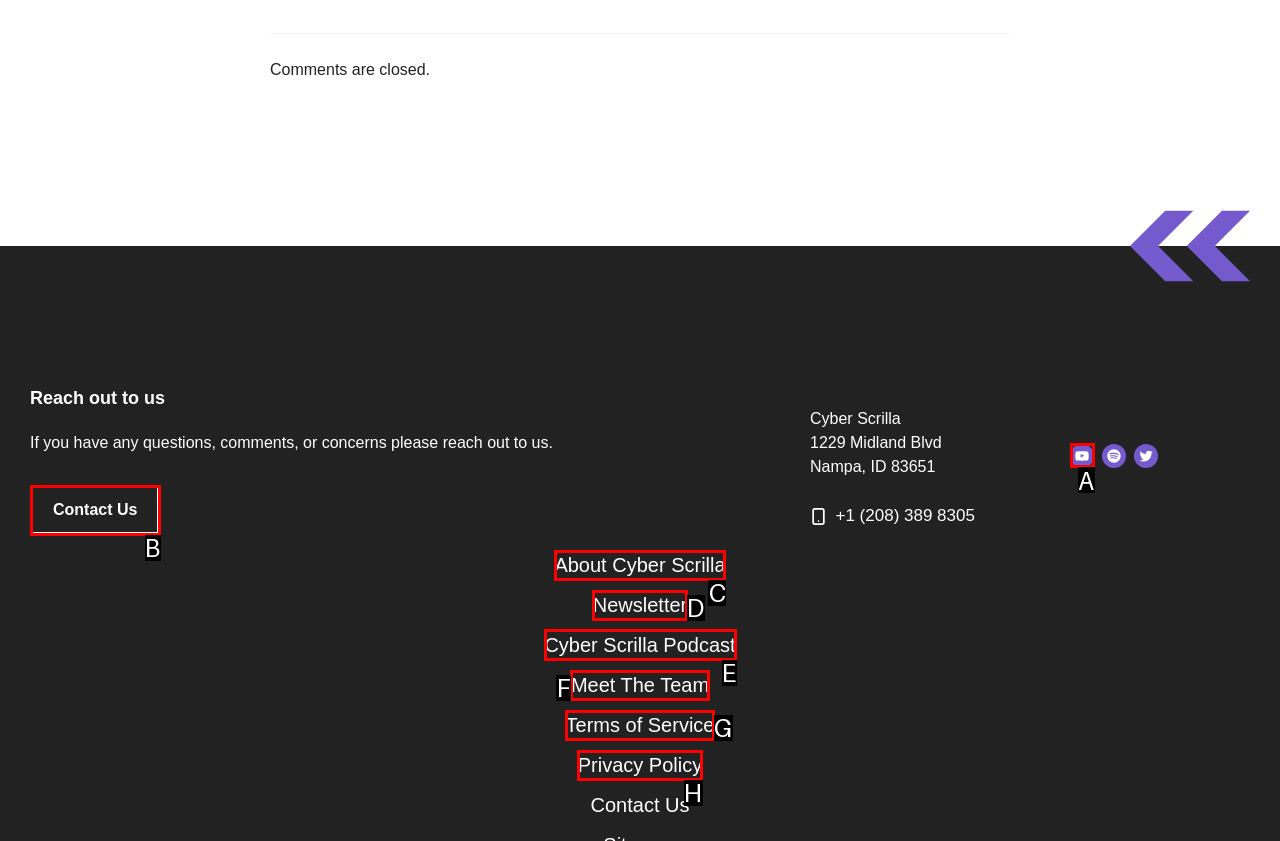What option should you select to complete this task: Check out Cyber Scrilla Podcast? Indicate your answer by providing the letter only.

E